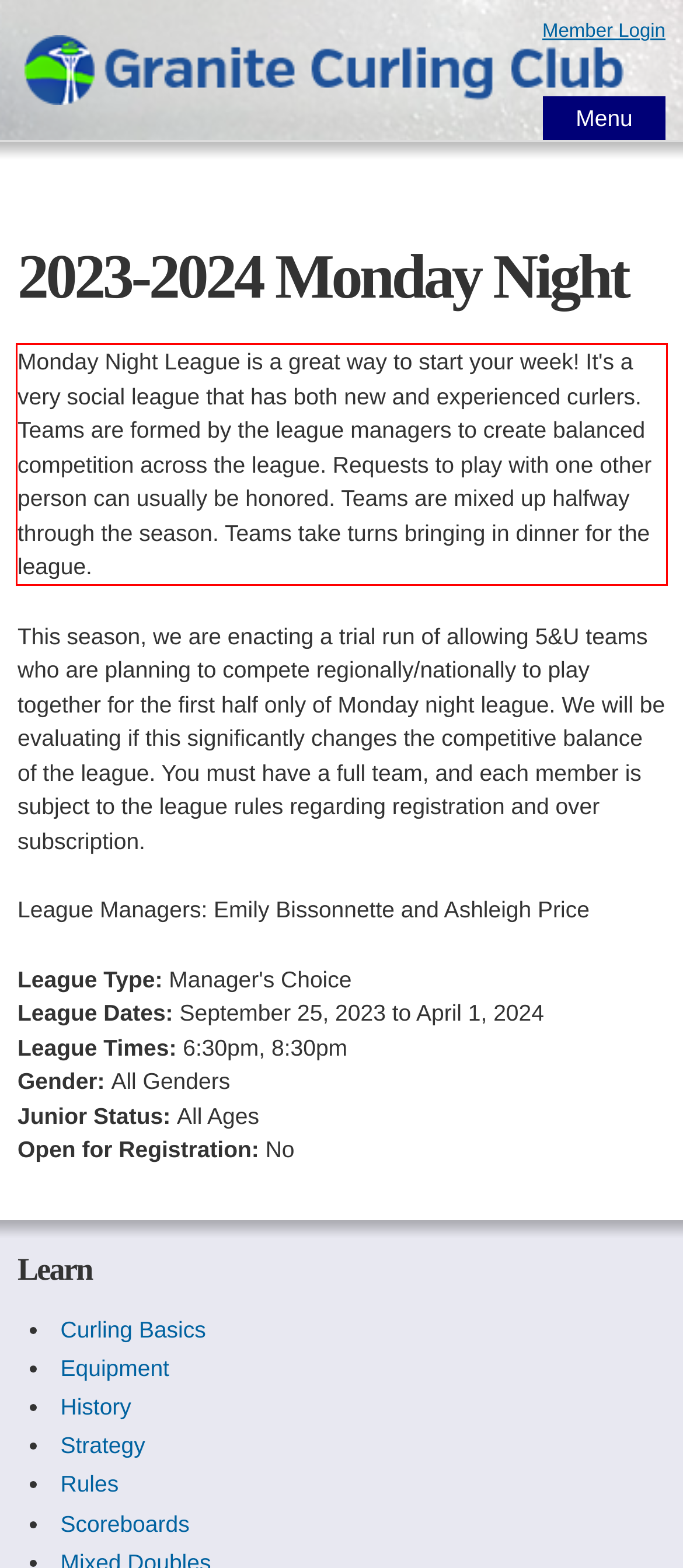Analyze the red bounding box in the provided webpage screenshot and generate the text content contained within.

Monday Night League is a great way to start your week! It's a very social league that has both new and experienced curlers. Teams are formed by the league managers to create balanced competition across the league. Requests to play with one other person can usually be honored. Teams are mixed up halfway through the season. Teams take turns bringing in dinner for the league.